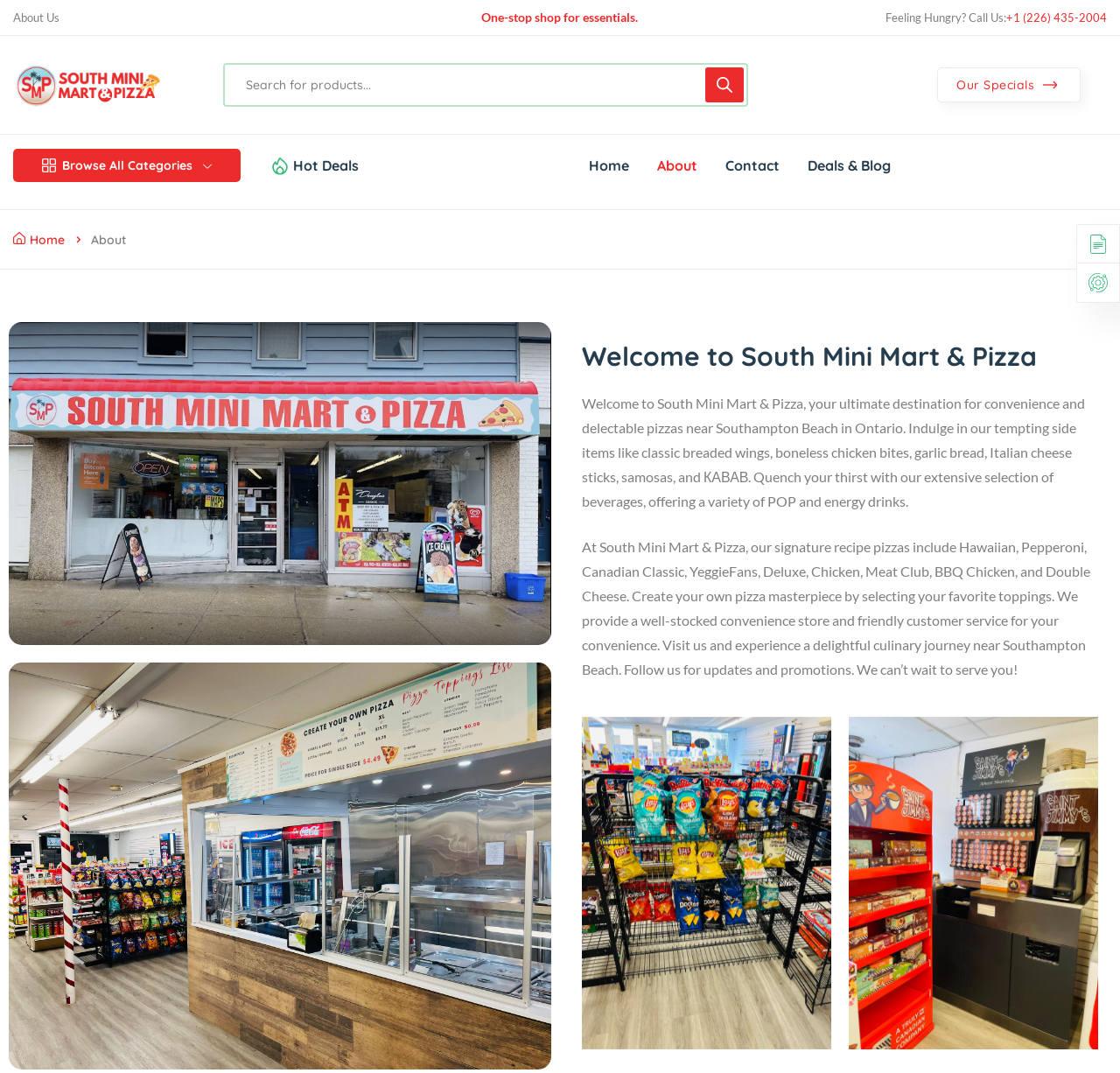Pinpoint the bounding box coordinates of the element that must be clicked to accomplish the following instruction: "Search for products". The coordinates should be in the format of four float numbers between 0 and 1, i.e., [left, top, right, bottom].

[0.201, 0.06, 0.666, 0.098]